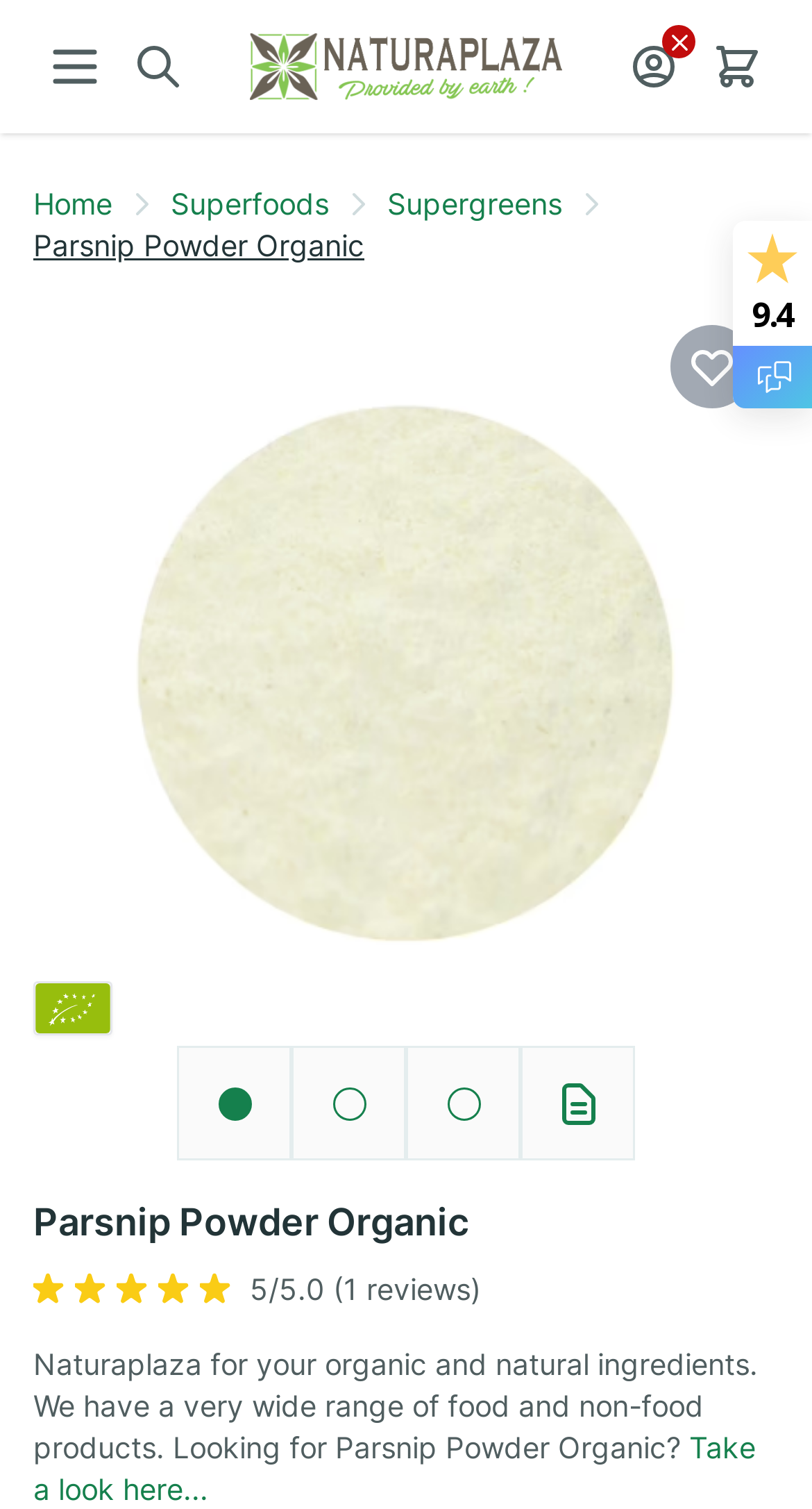Determine which piece of text is the heading of the webpage and provide it.

Parsnip Powder Organic